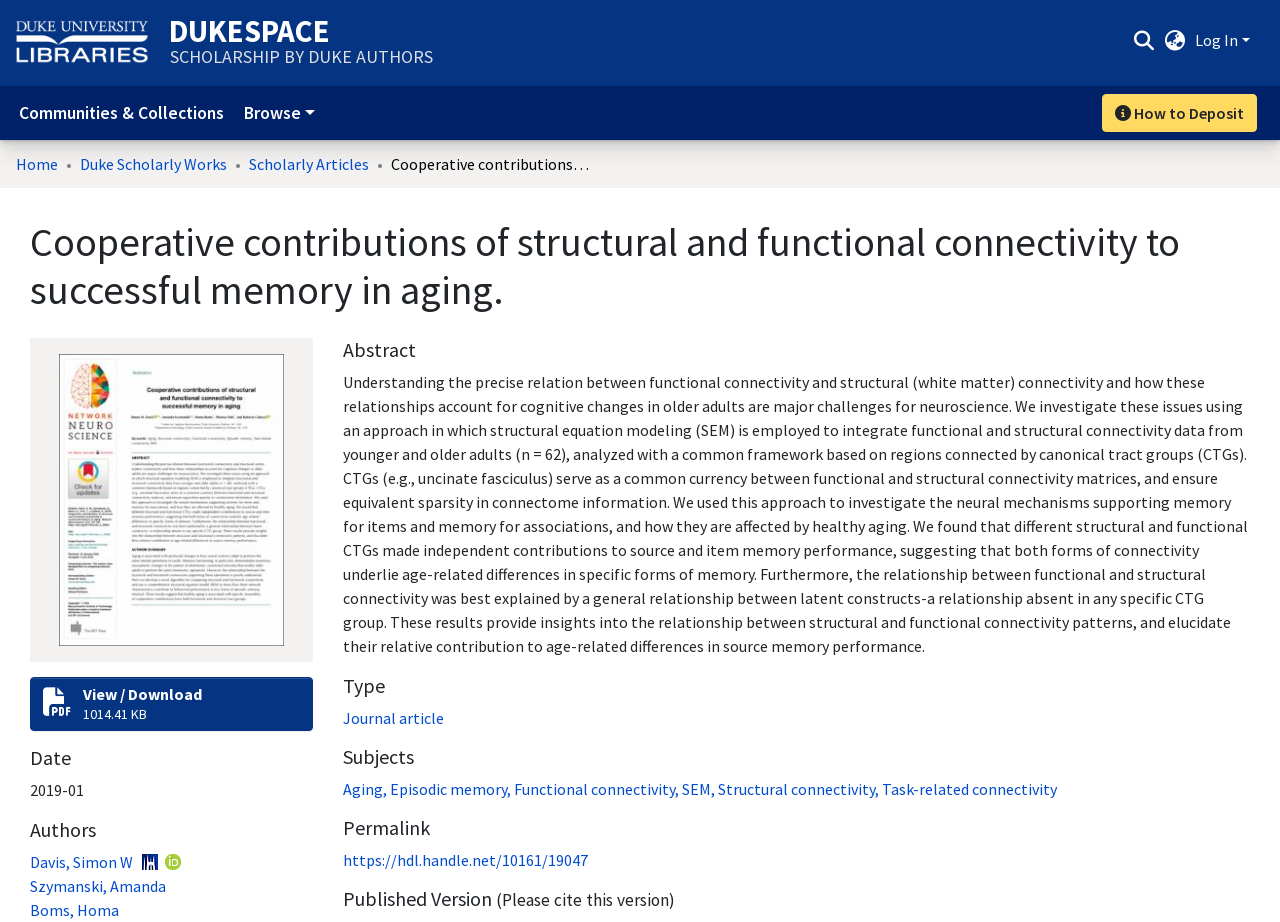Determine the bounding box coordinates of the region that needs to be clicked to achieve the task: "View or download the article".

[0.023, 0.735, 0.244, 0.793]